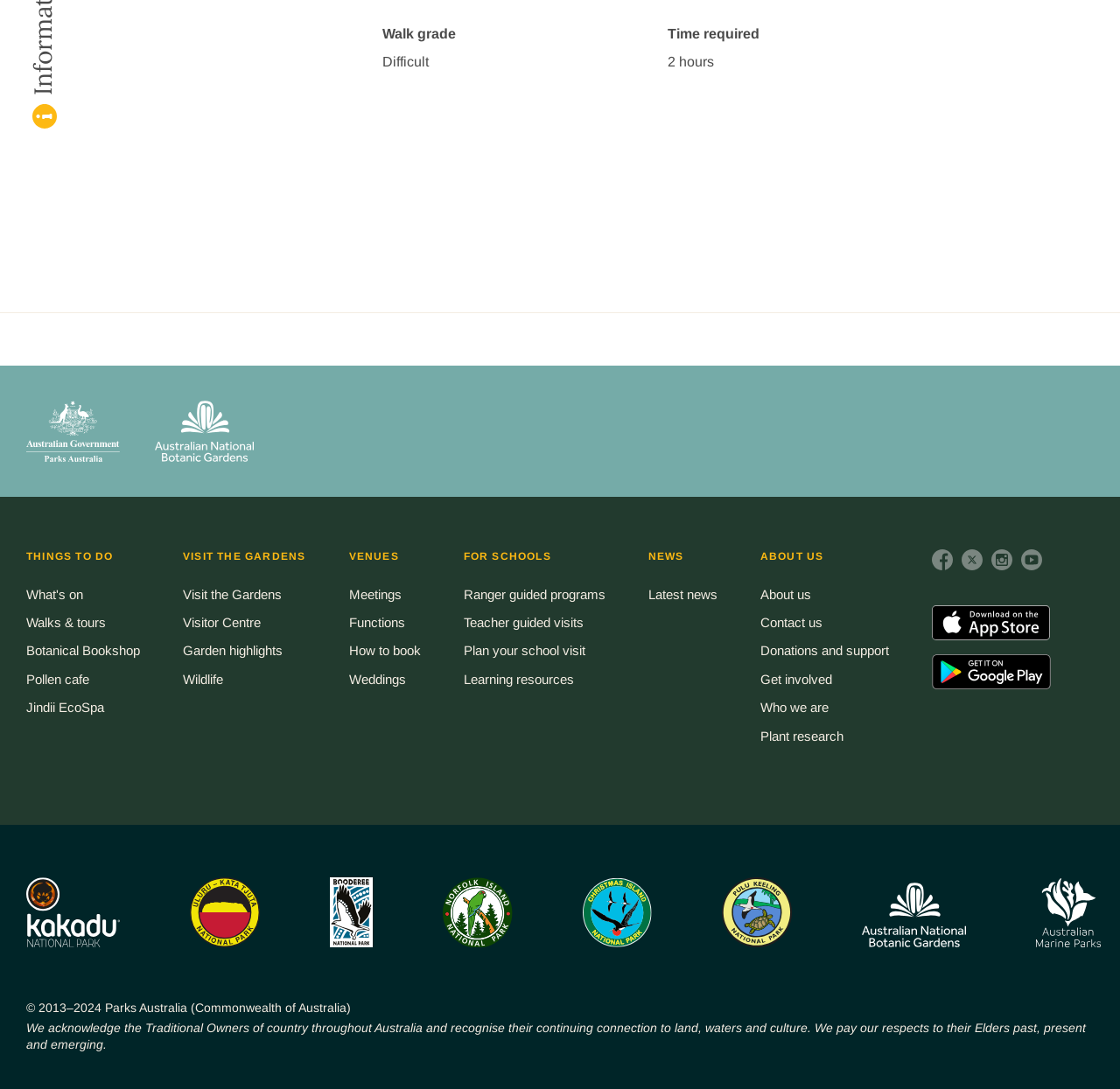Review the image closely and give a comprehensive answer to the question: What is the walk grade?

The walk grade is mentioned in the heading 'Walk grade' with the static text 'Difficult' next to it, indicating that the walk is difficult.